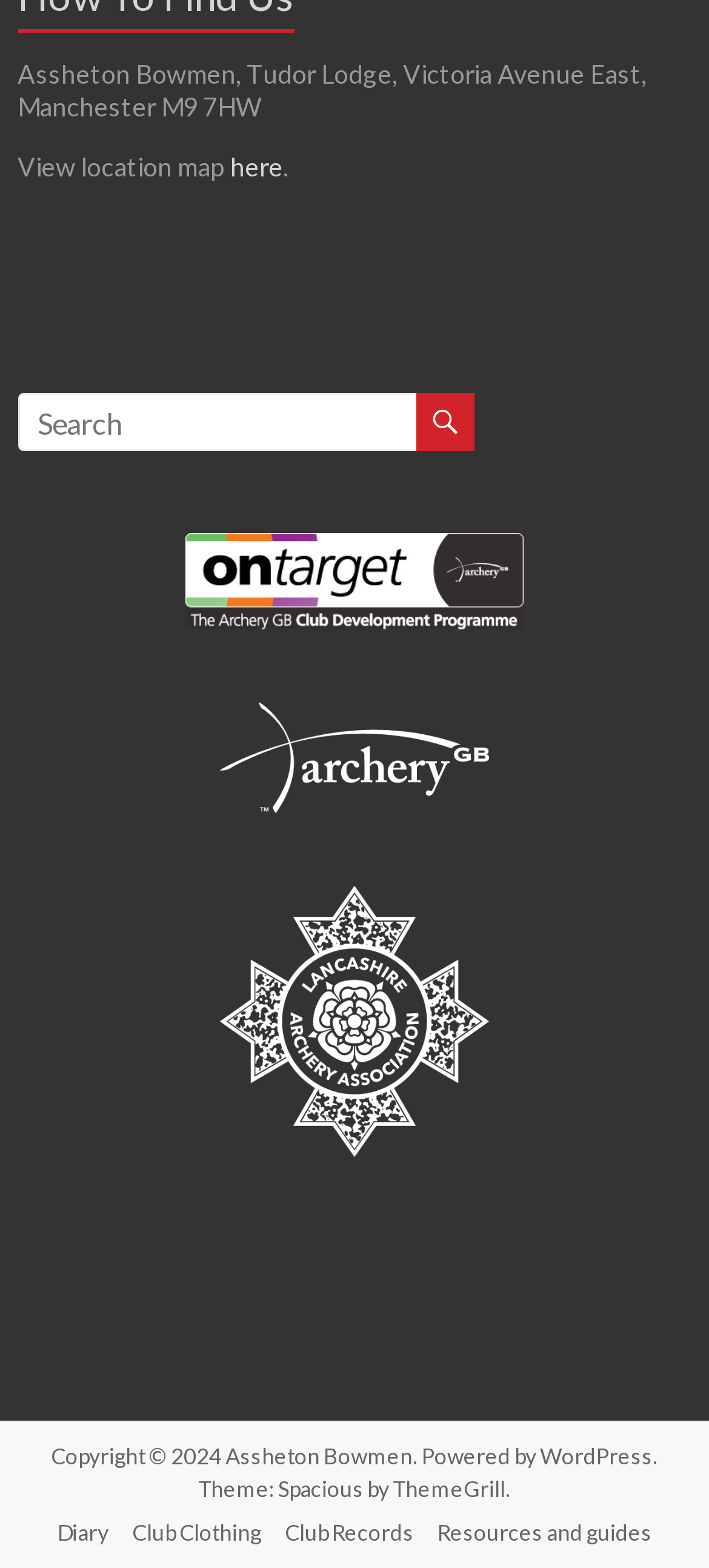Given the description "alt="Lancashire Archery Association logo white"", provide the bounding box coordinates of the corresponding UI element.

[0.259, 0.542, 0.741, 0.562]